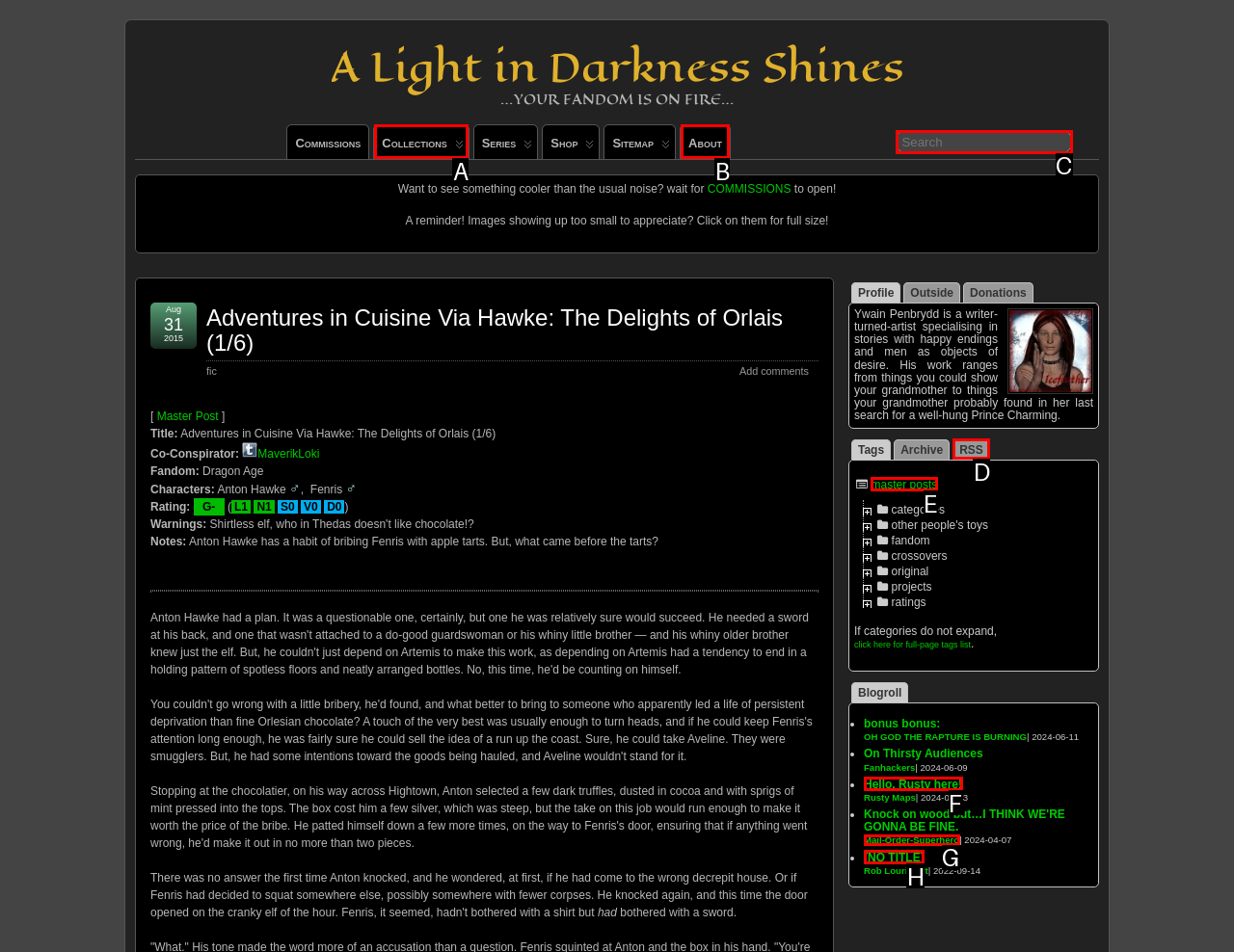Tell me the letter of the UI element to click in order to accomplish the following task: Search for something
Answer with the letter of the chosen option from the given choices directly.

C